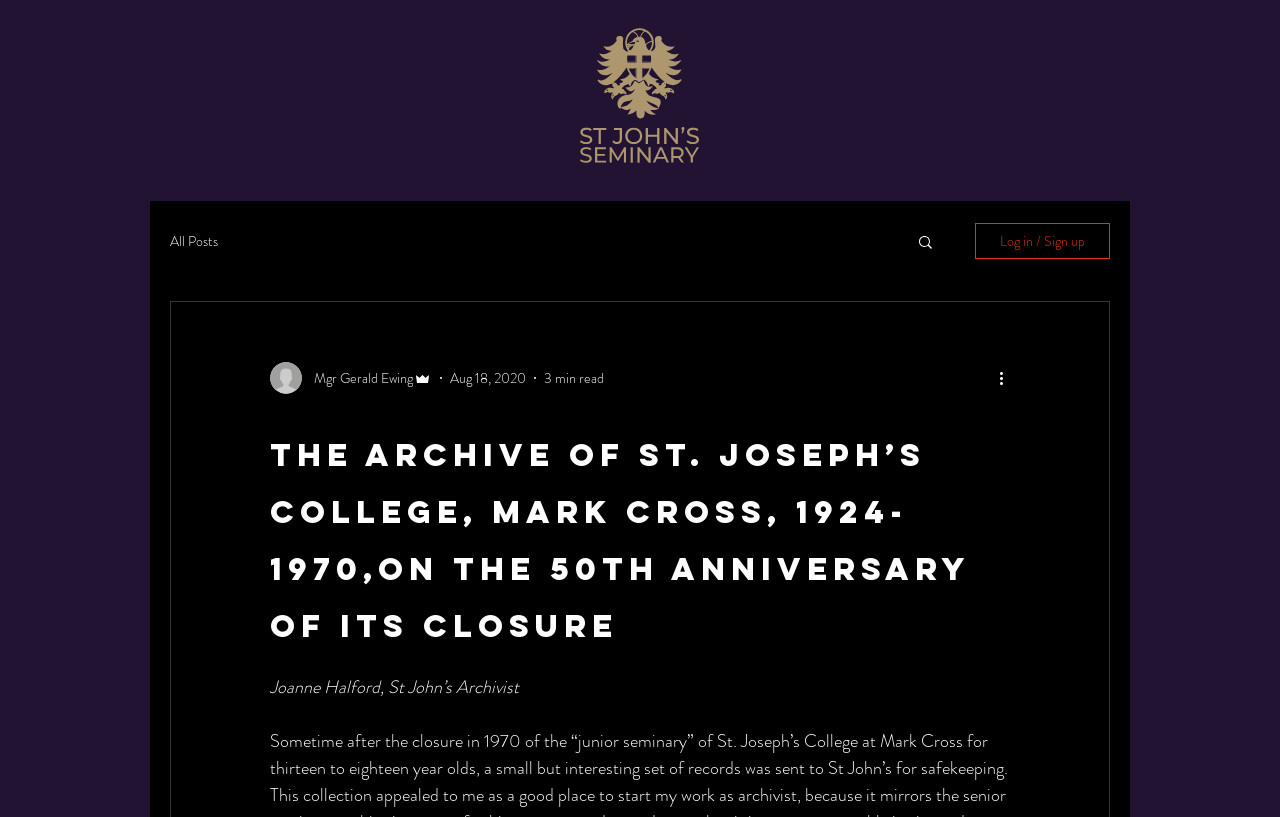What is the name of the person in the writer's picture?
Look at the screenshot and respond with a single word or phrase.

Mgr Gerald Ewing